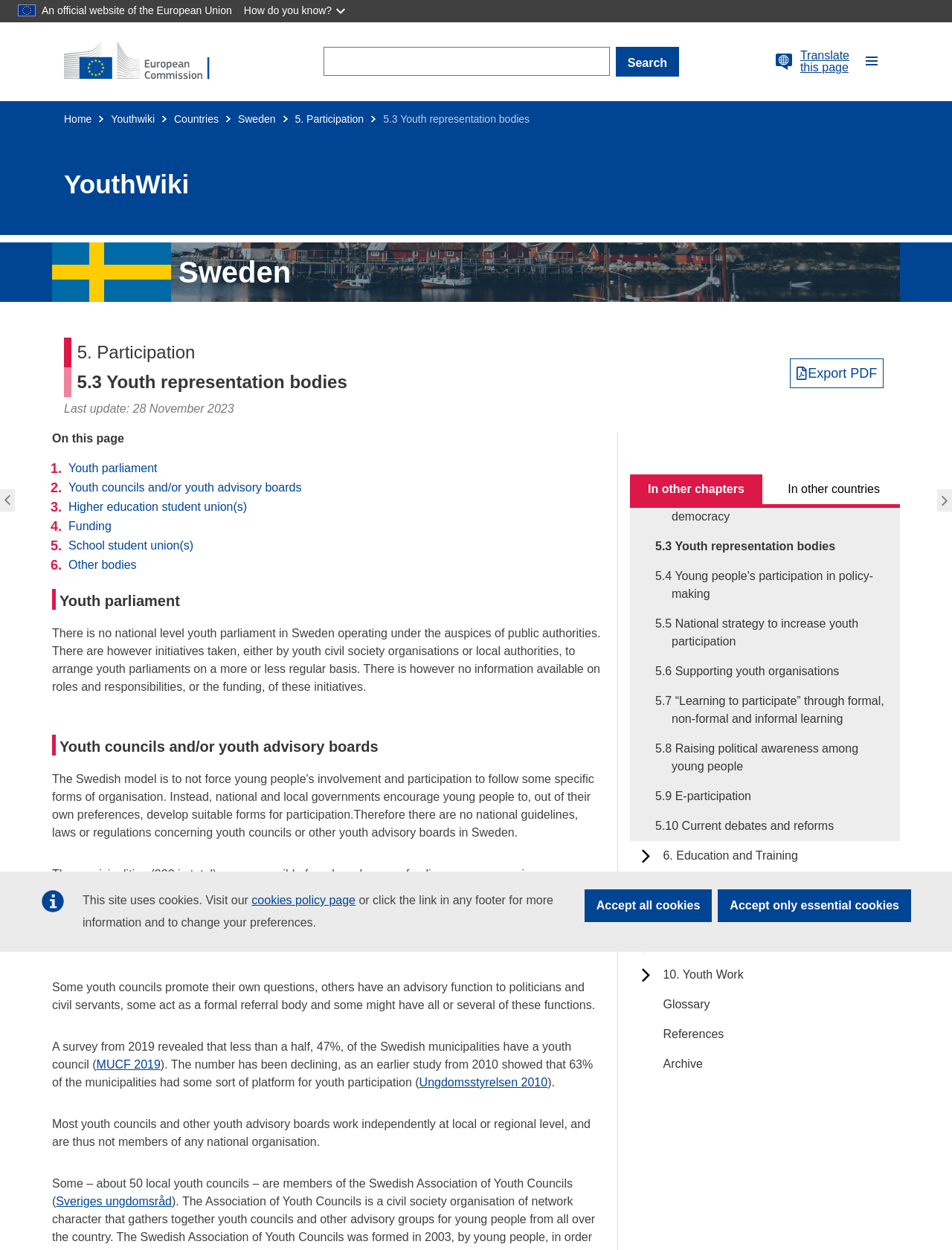Please reply to the following question using a single word or phrase: 
How many municipalities have a youth council in Sweden?

47%